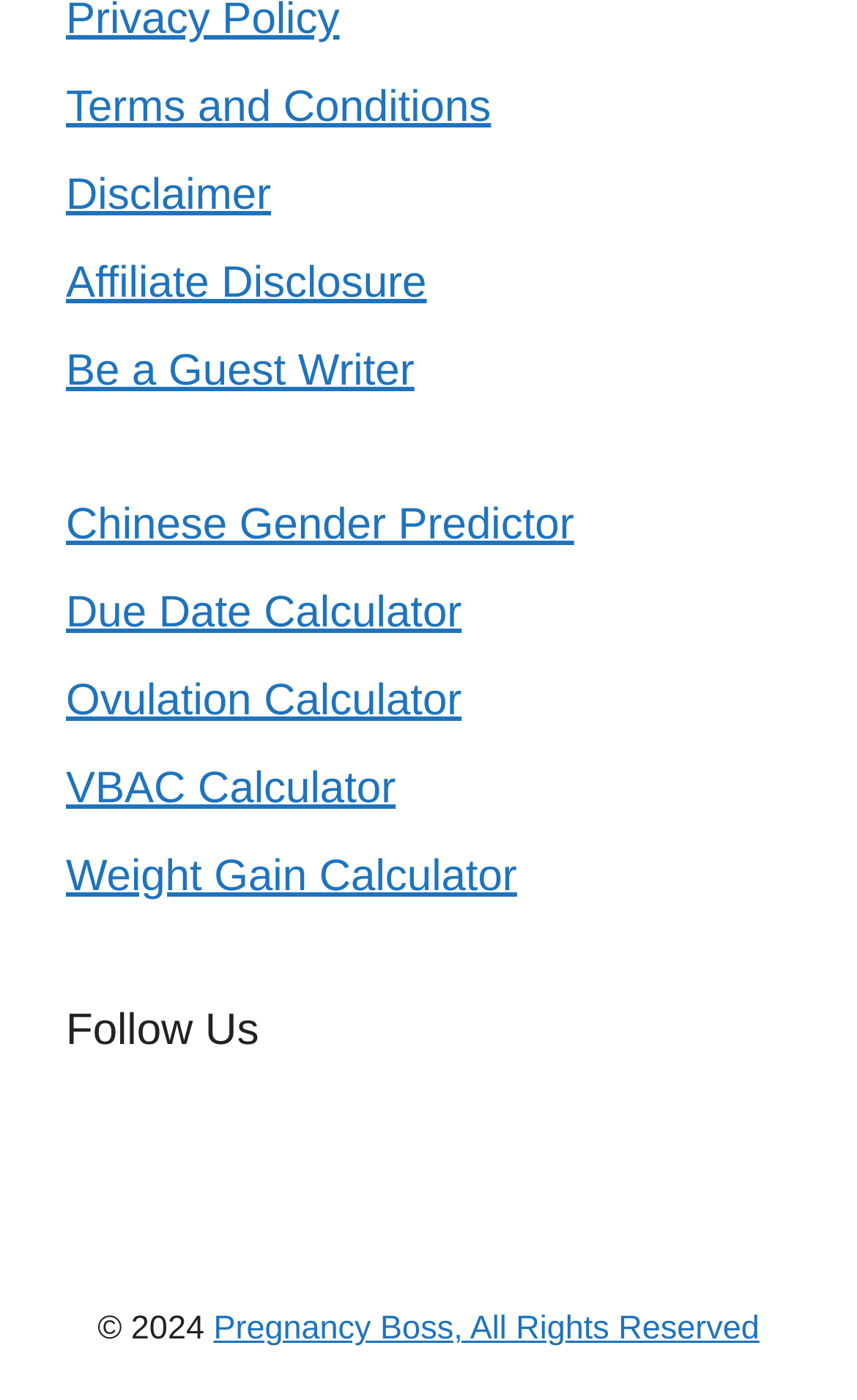How can users follow the website?
Using the image as a reference, answer the question with a short word or phrase.

Through social media